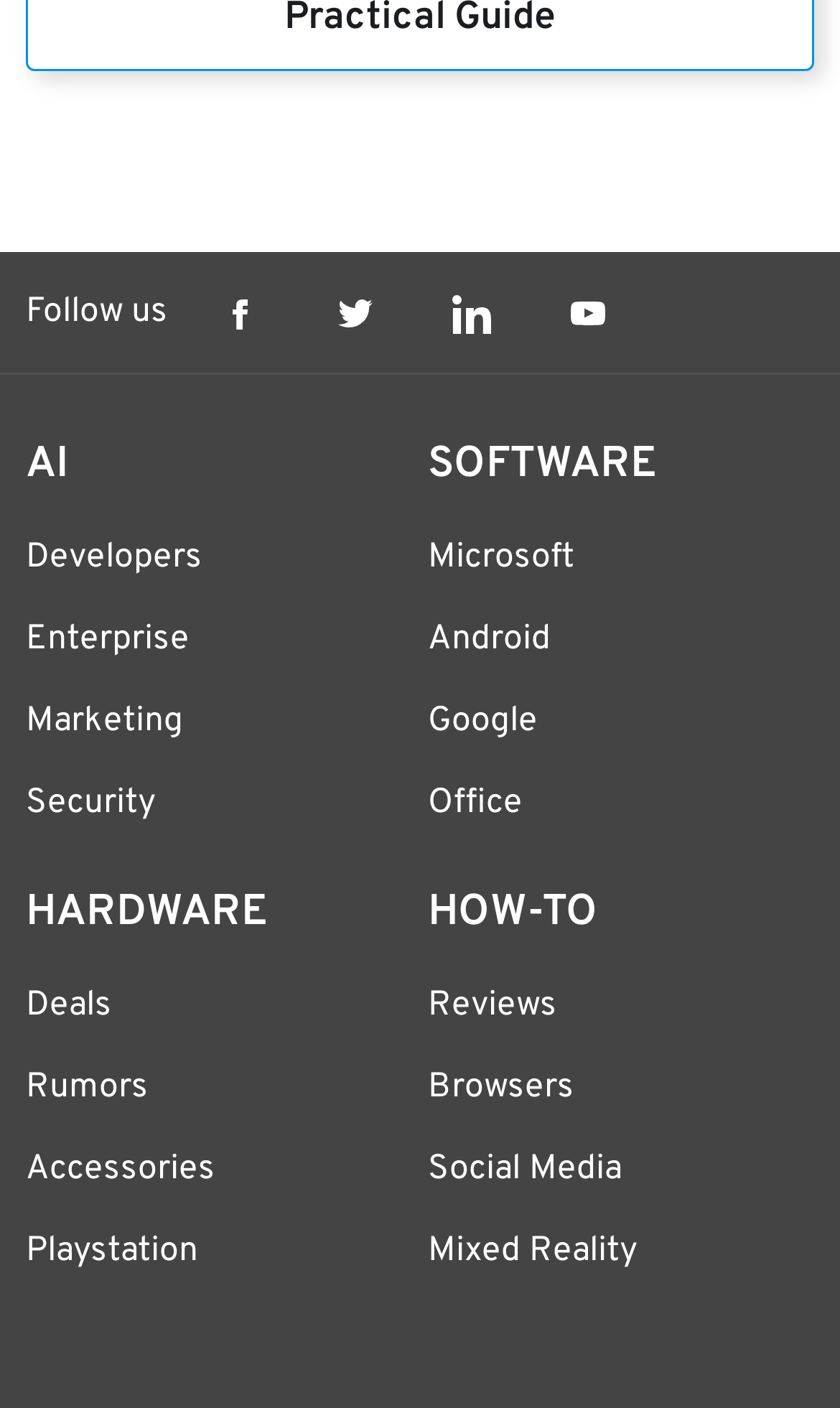What social media platforms are listed?
Using the image, provide a concise answer in one word or a short phrase.

Facebook, Twitter, LinkedIn, YouTube